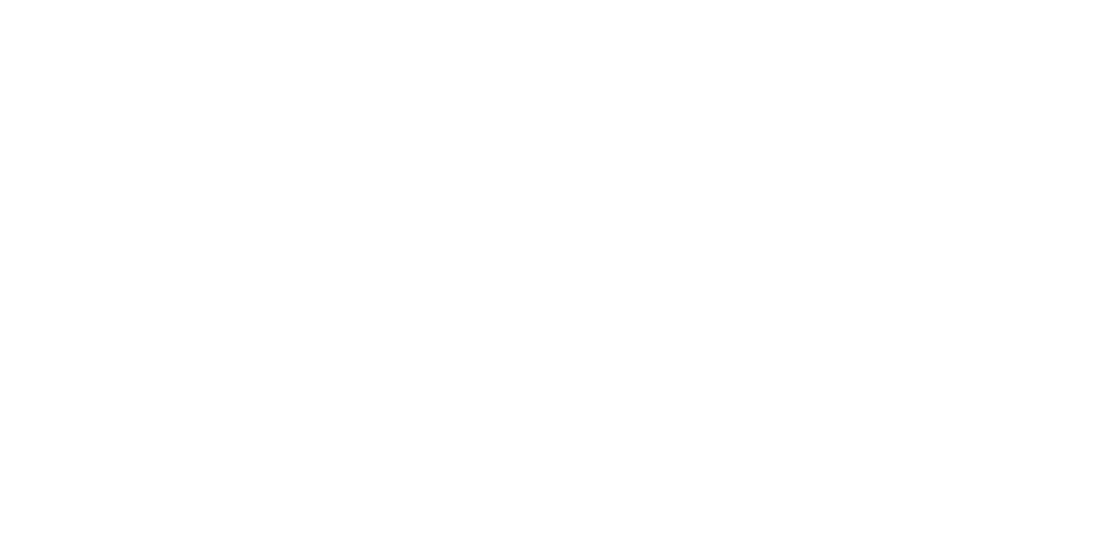What is the name of the facility mentioned?
Please provide a single word or phrase as your answer based on the image.

Hillside Mission Recovery